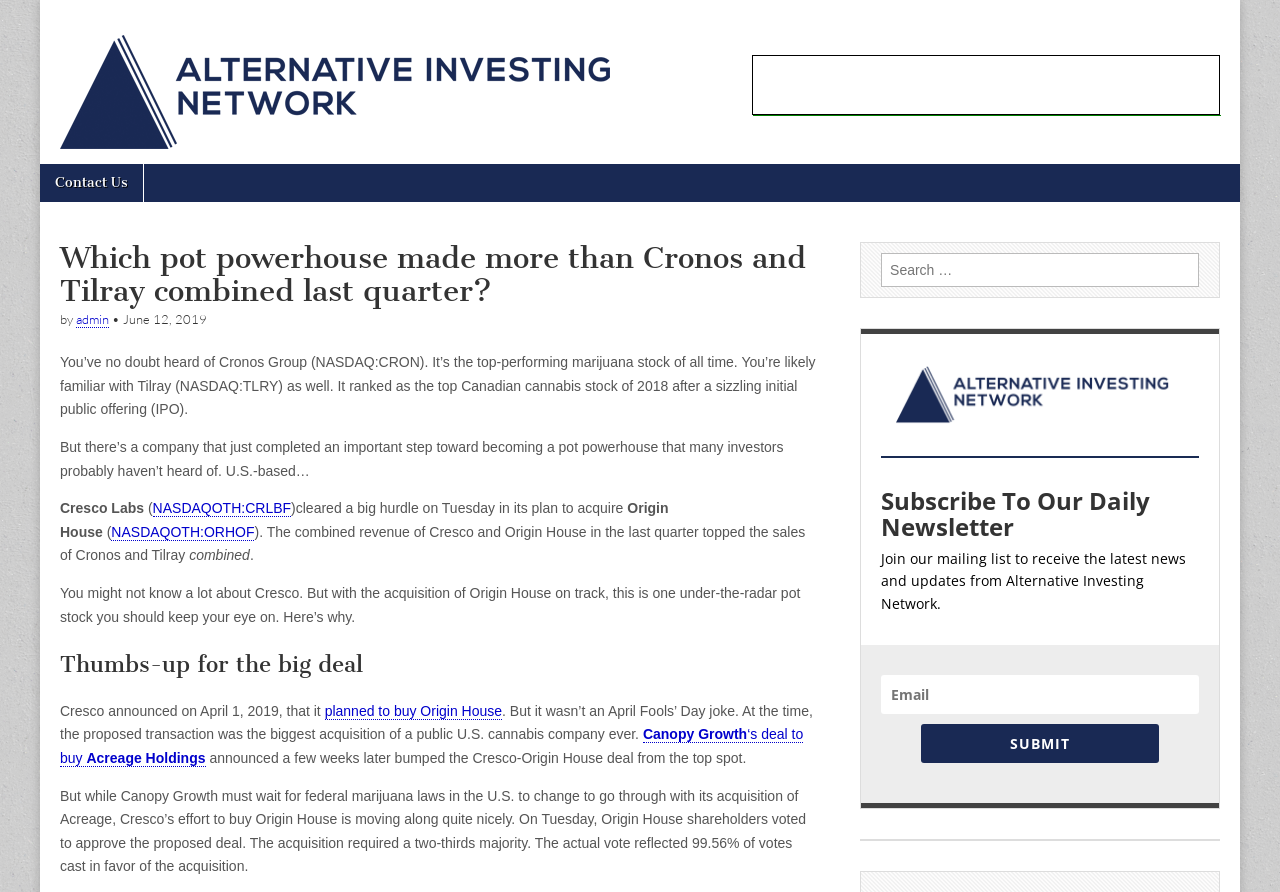What is the name of the author of the article?
Please give a detailed and elaborate explanation in response to the question.

The article mentions 'by admin' below the main heading, indicating that admin is the author of the article.